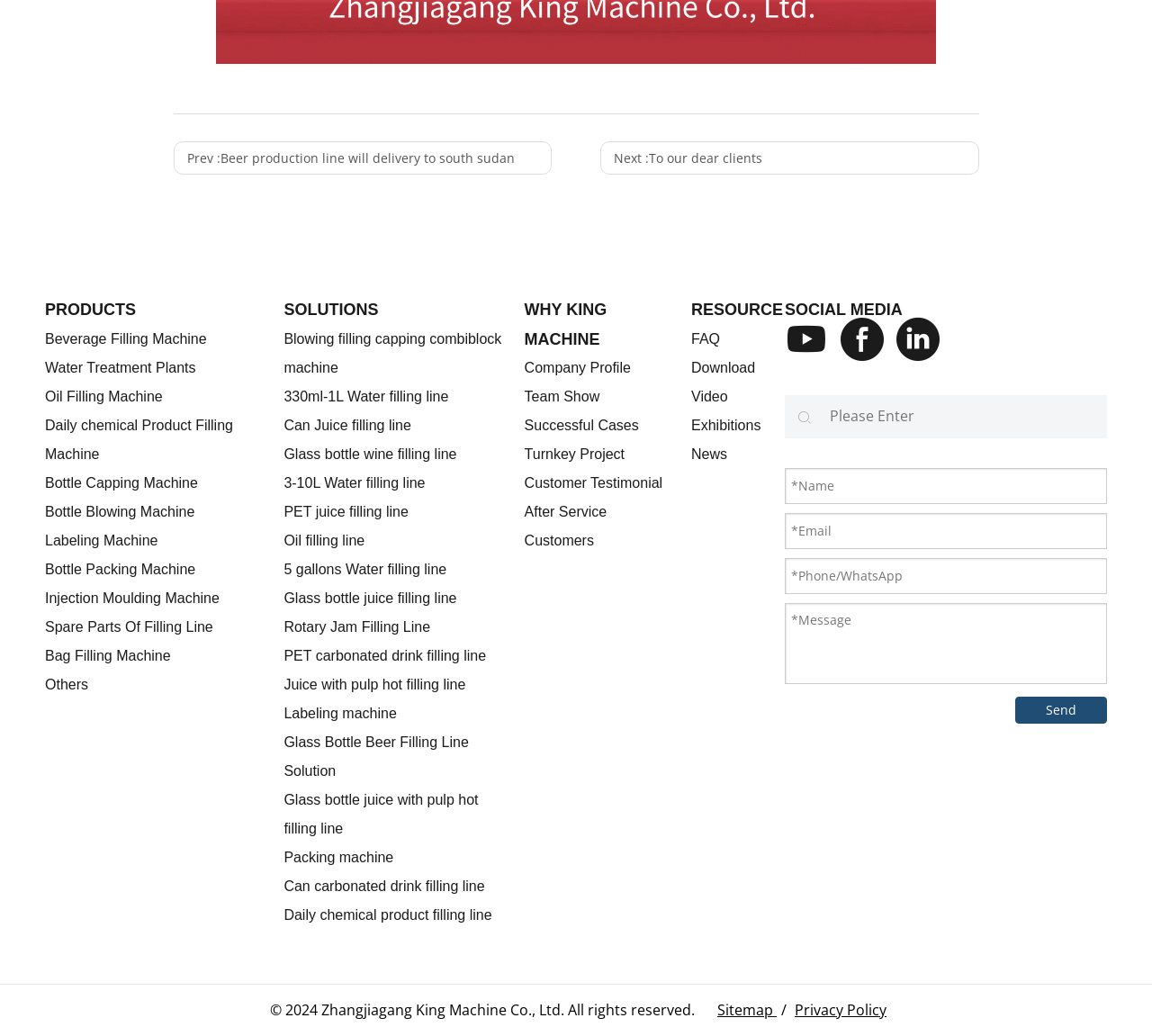Can you find the bounding box coordinates of the area I should click to execute the following instruction: "Click on the 'Labeling Machine' link"?

[0.039, 0.514, 0.137, 0.529]